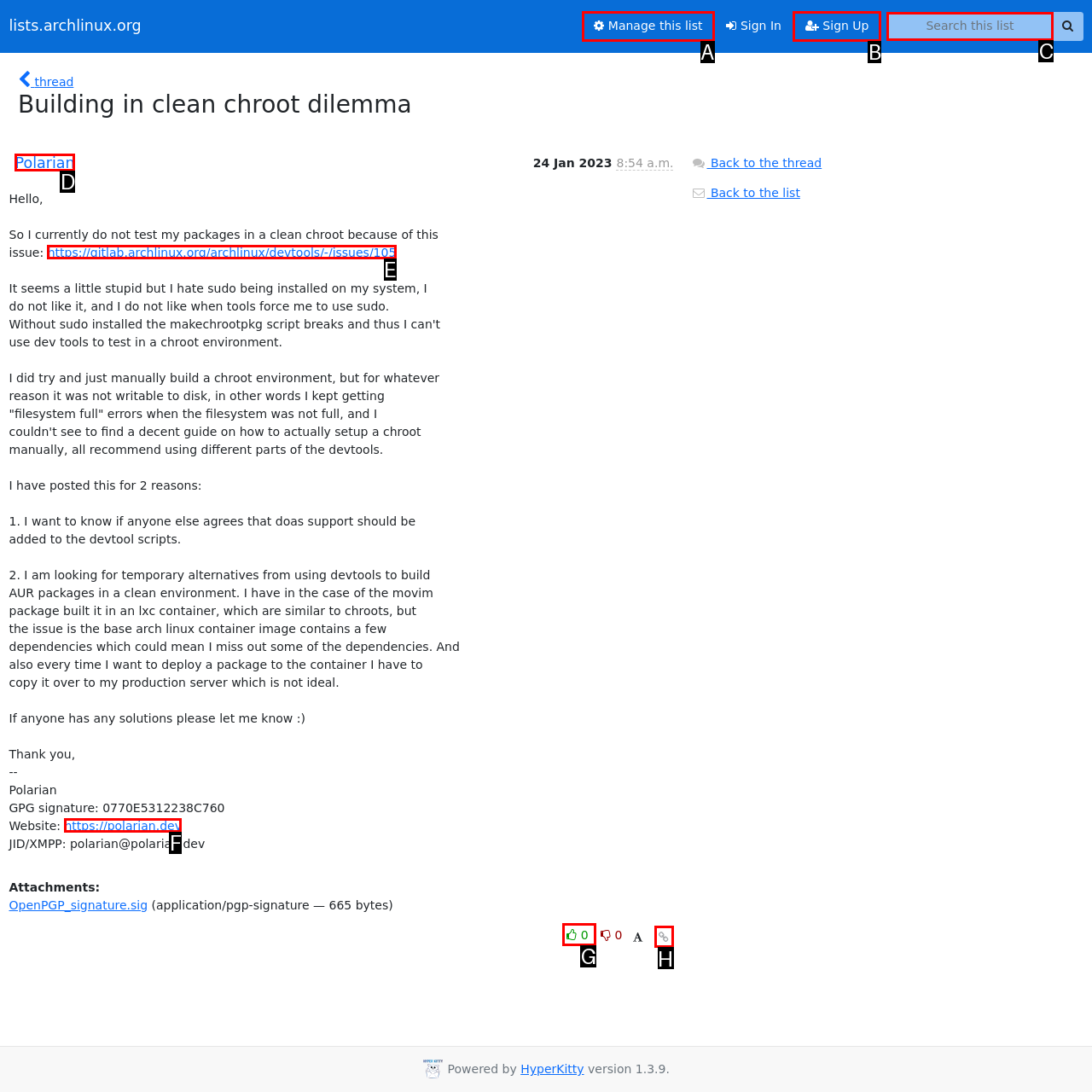Determine the letter of the UI element I should click on to complete the task: Click 'info@njrentallimoservice.com' from the provided choices in the screenshot.

None